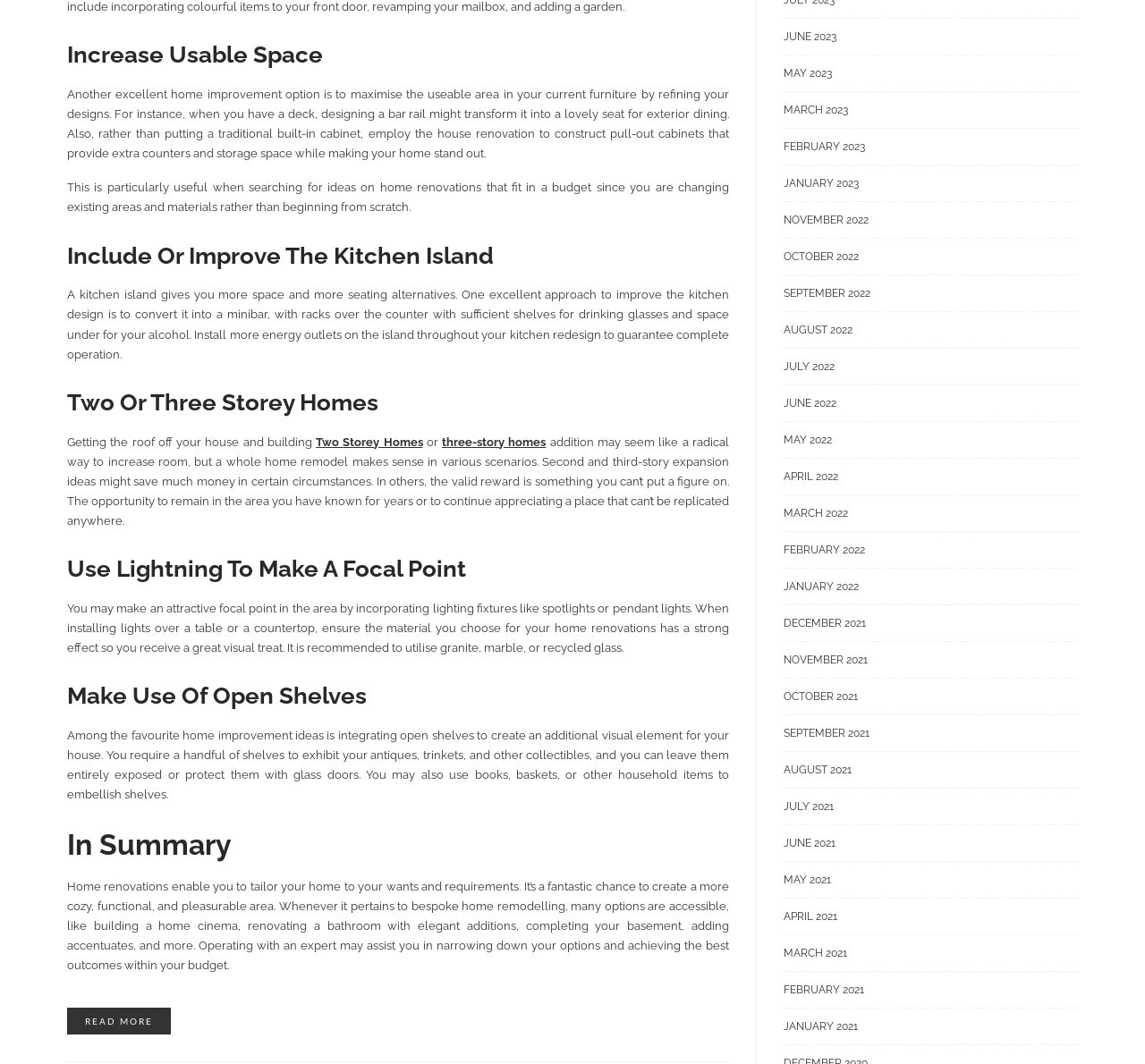Using the given element description, provide the bounding box coordinates (top-left x, top-left y, bottom-right x, bottom-right y) for the corresponding UI element in the screenshot: Two

[0.276, 0.409, 0.3, 0.421]